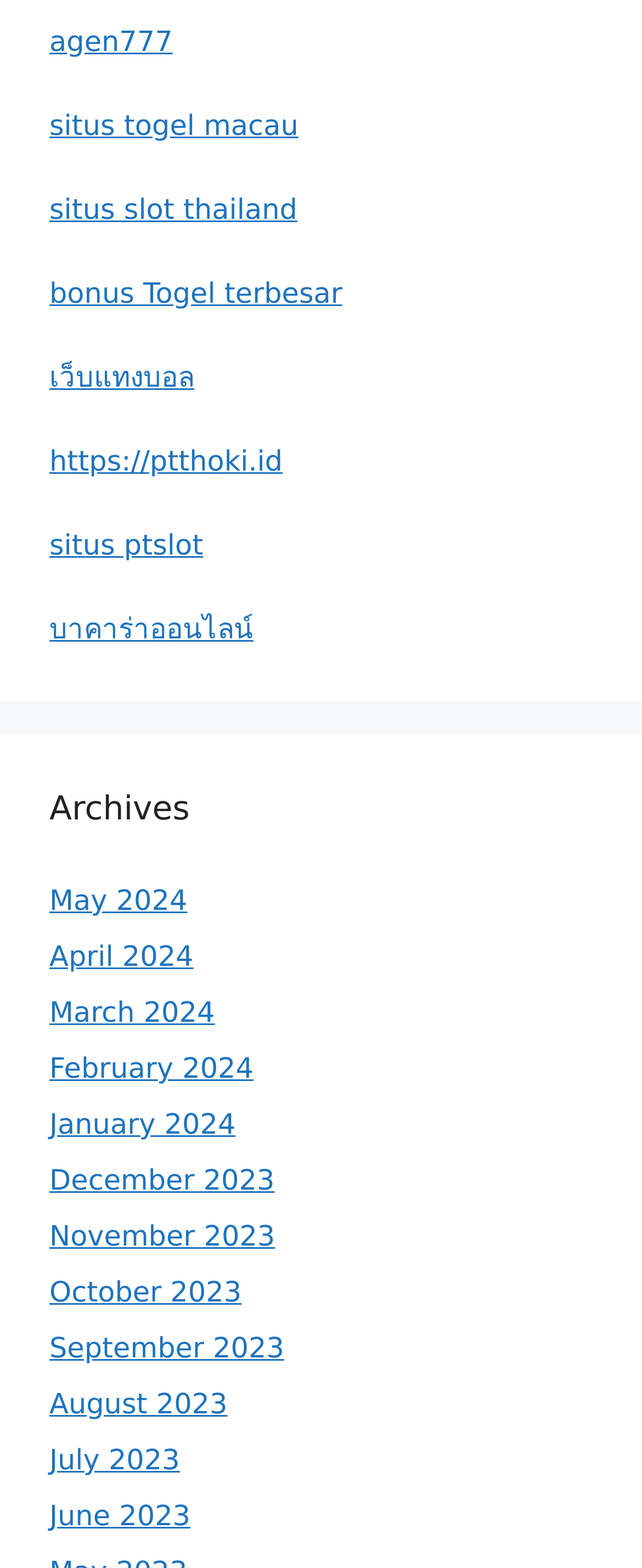Find the bounding box coordinates corresponding to the UI element with the description: "เว็บแทงบอล". The coordinates should be formatted as [left, top, right, bottom], with values as floats between 0 and 1.

[0.077, 0.23, 0.303, 0.251]